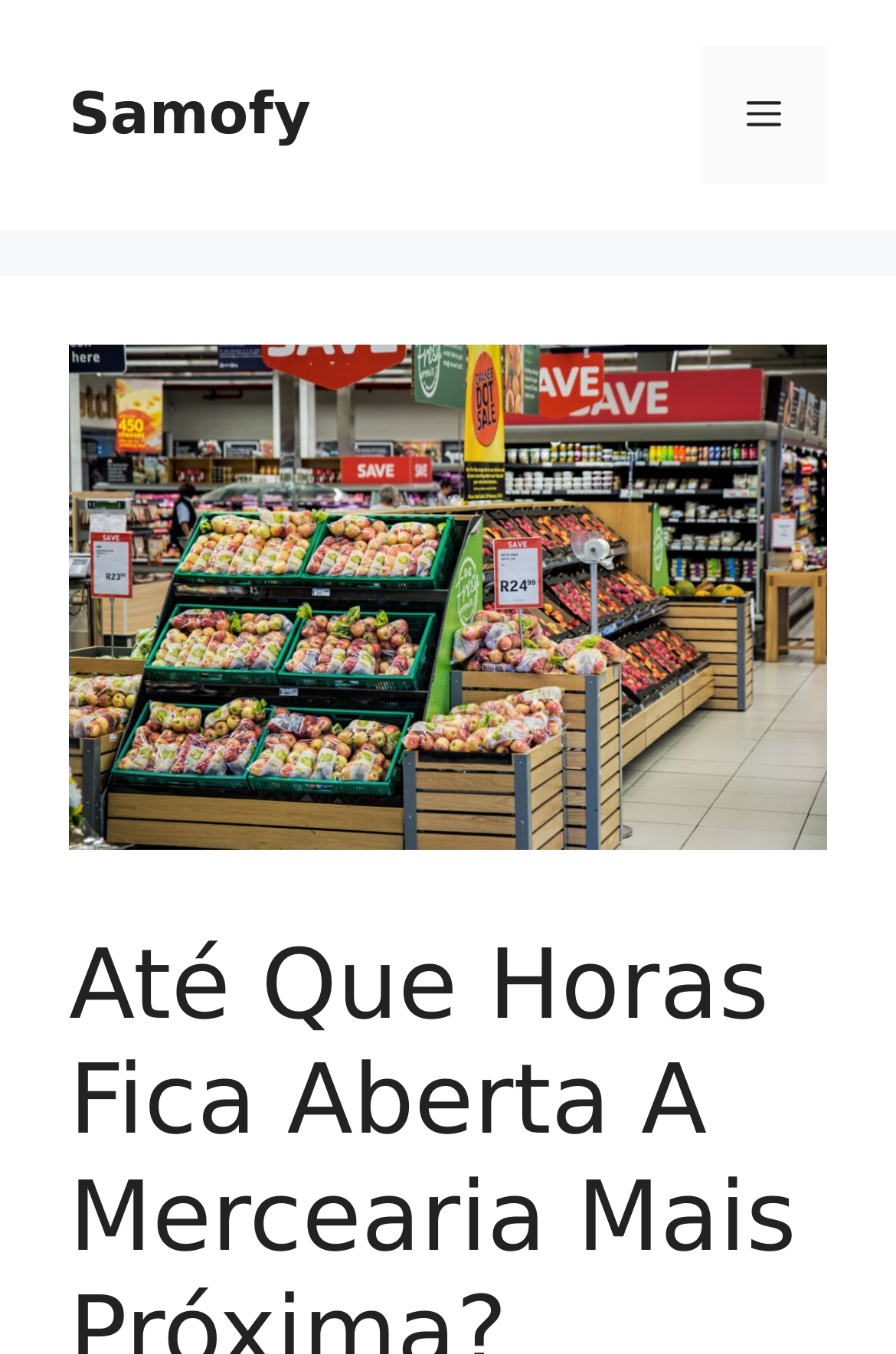Determine the main headline from the webpage and extract its text.

Até Que Horas Fica Aberta A Mercearia Mais Próxima?